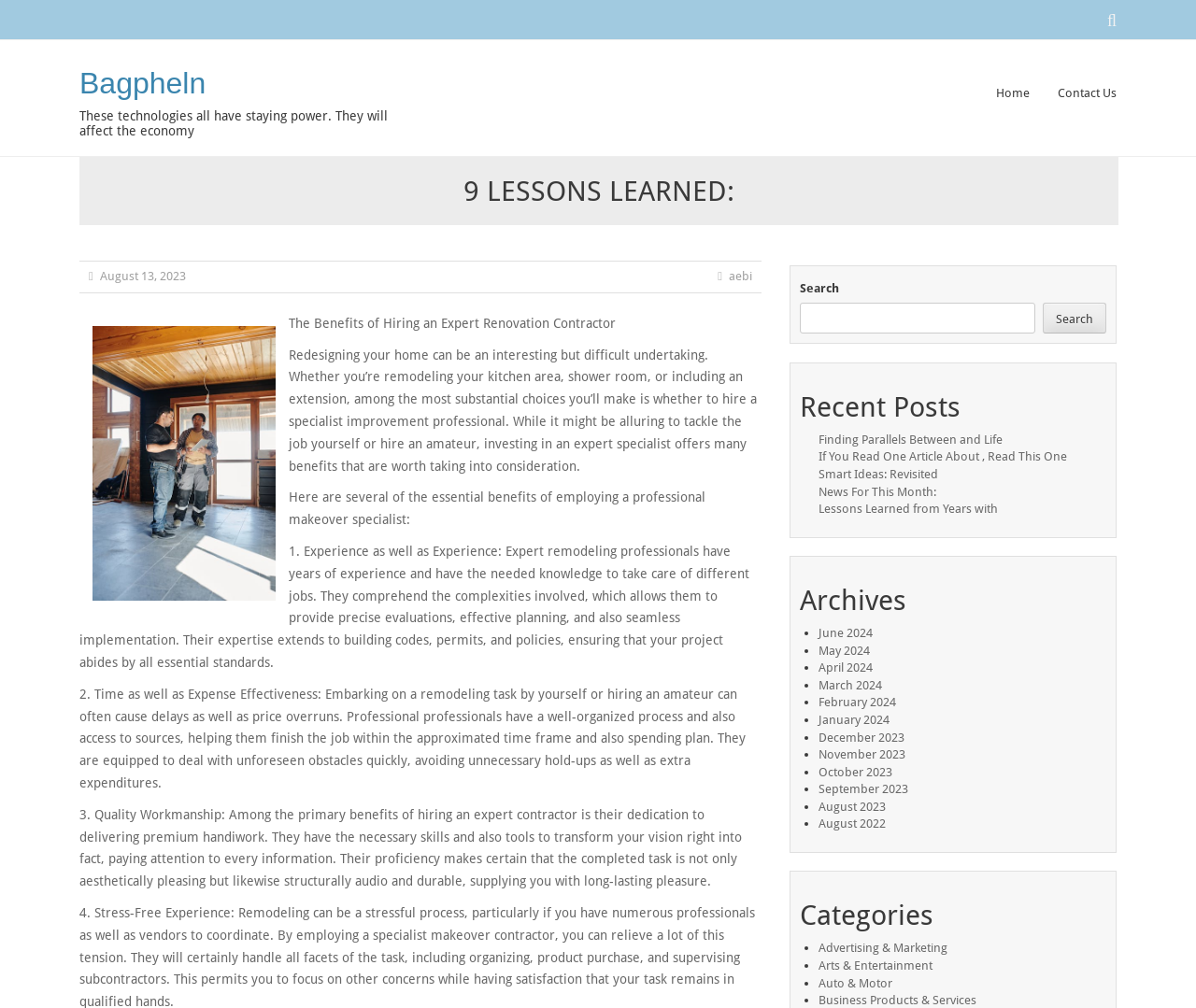Analyze the image and deliver a detailed answer to the question: What is the title of the recent post?

The webpage has a section titled 'Recent Posts' which lists several links to recent articles. The first link in this section is titled 'Finding Parallels Between and Life'.